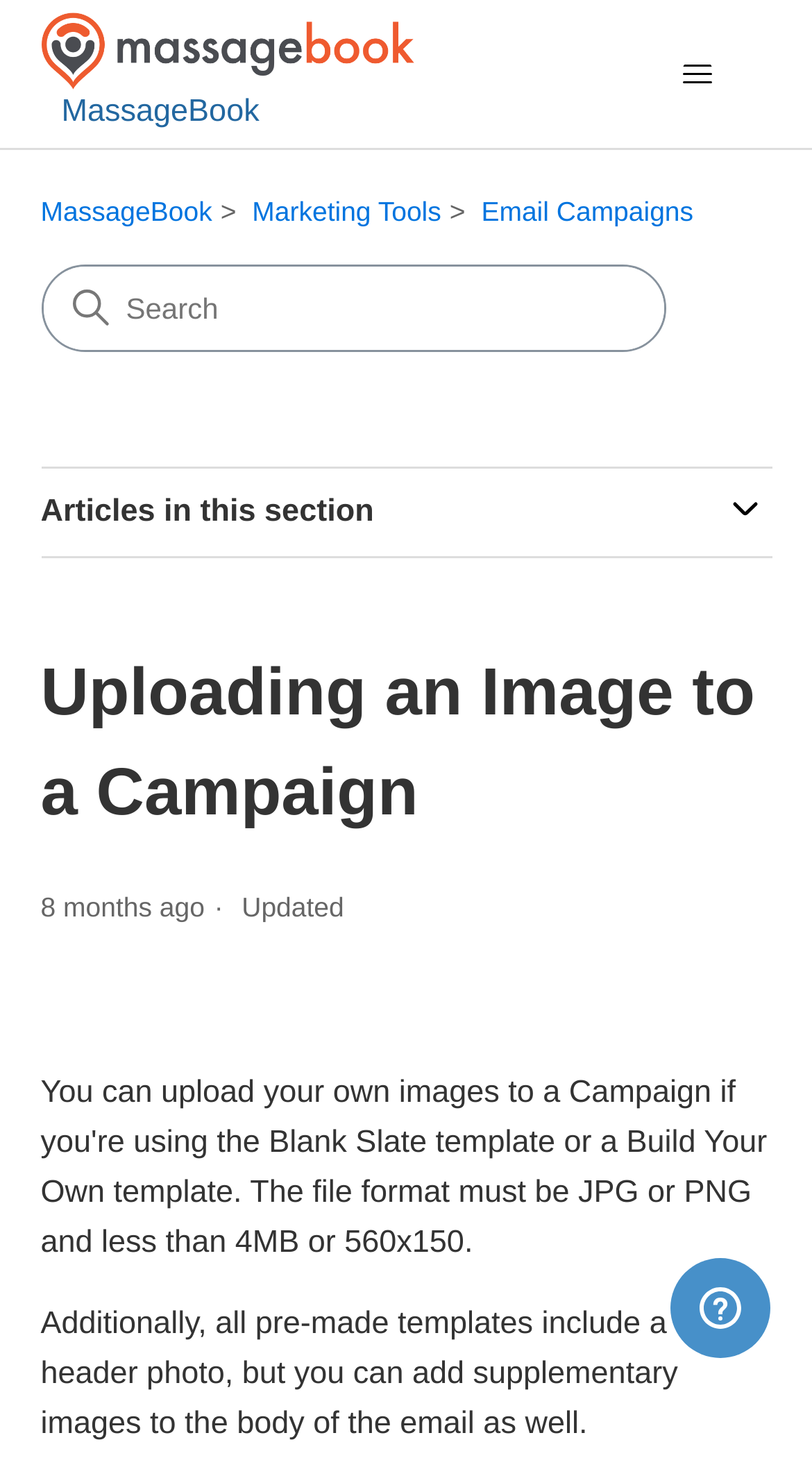When was the article last updated?
Using the image, answer in one word or phrase.

8 months ago